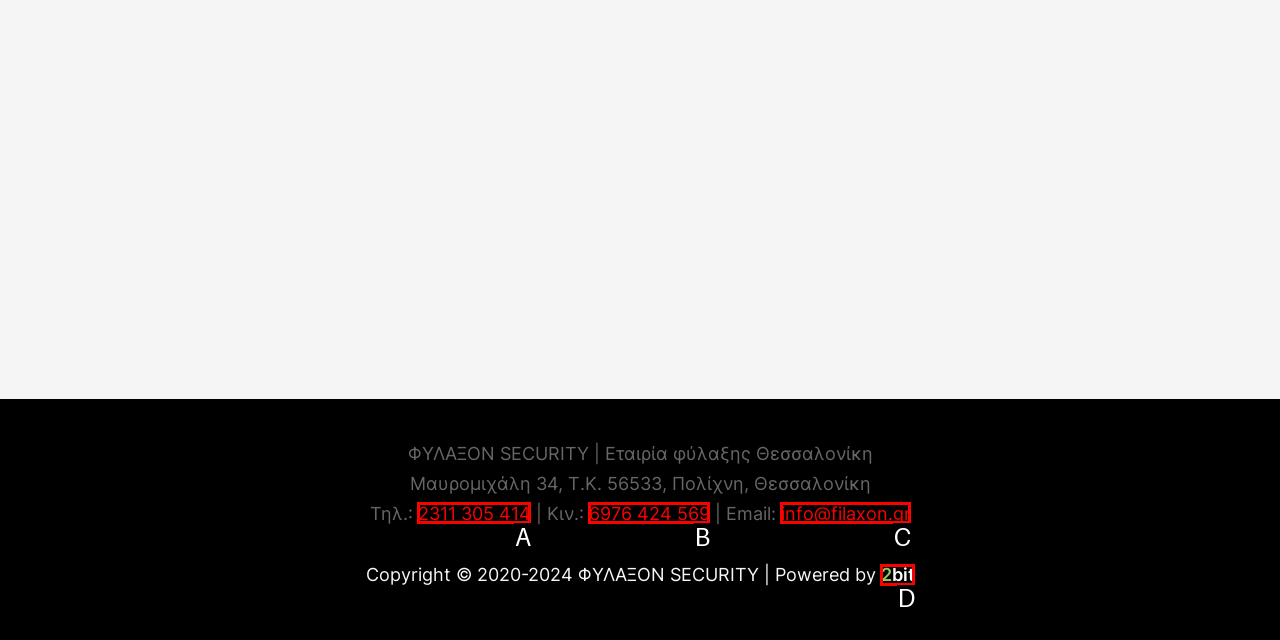Given the description: Toggle navigation, identify the HTML element that corresponds to it. Respond with the letter of the correct option.

None